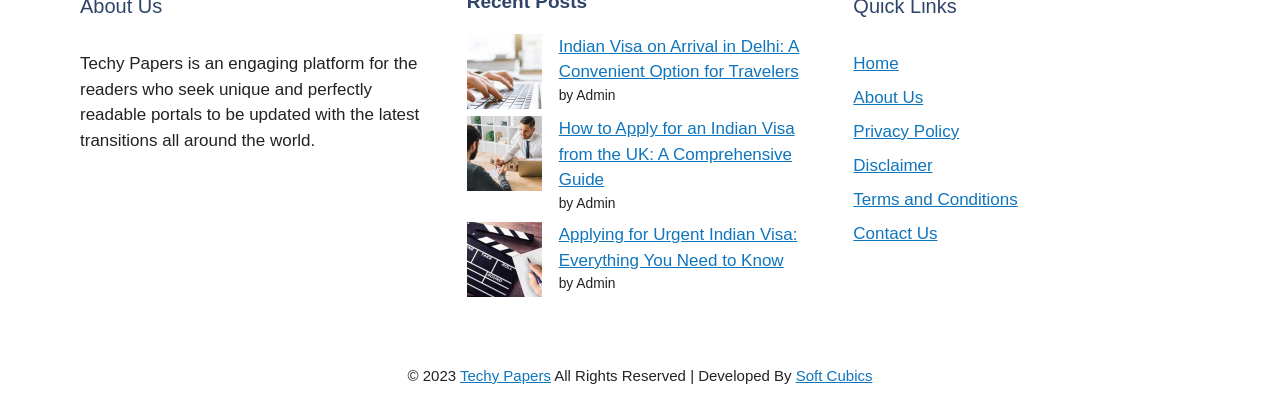Who developed the website?
Refer to the image and answer the question using a single word or phrase.

Soft Cubics